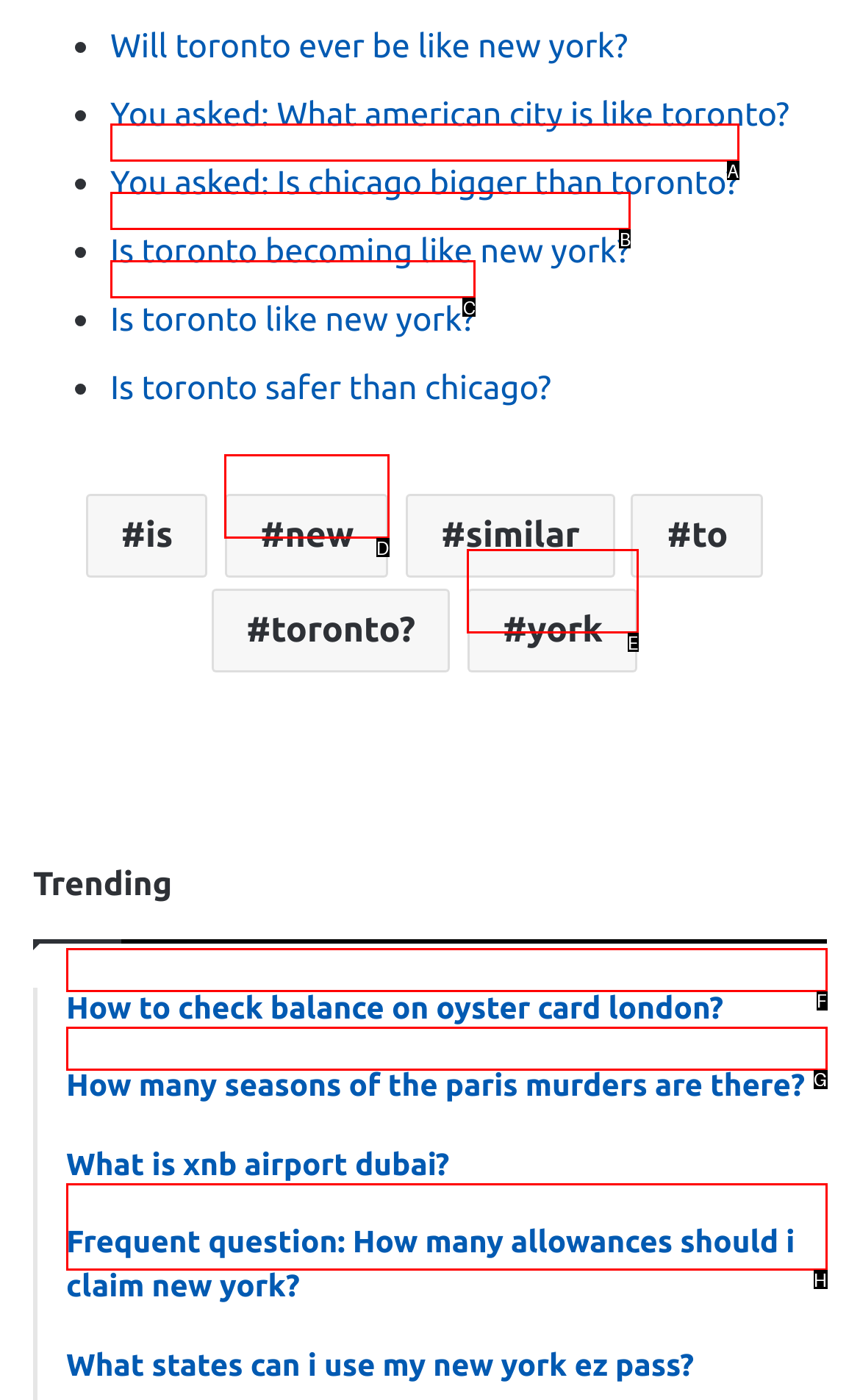Identify the HTML element that matches the description: new
Respond with the letter of the correct option.

D